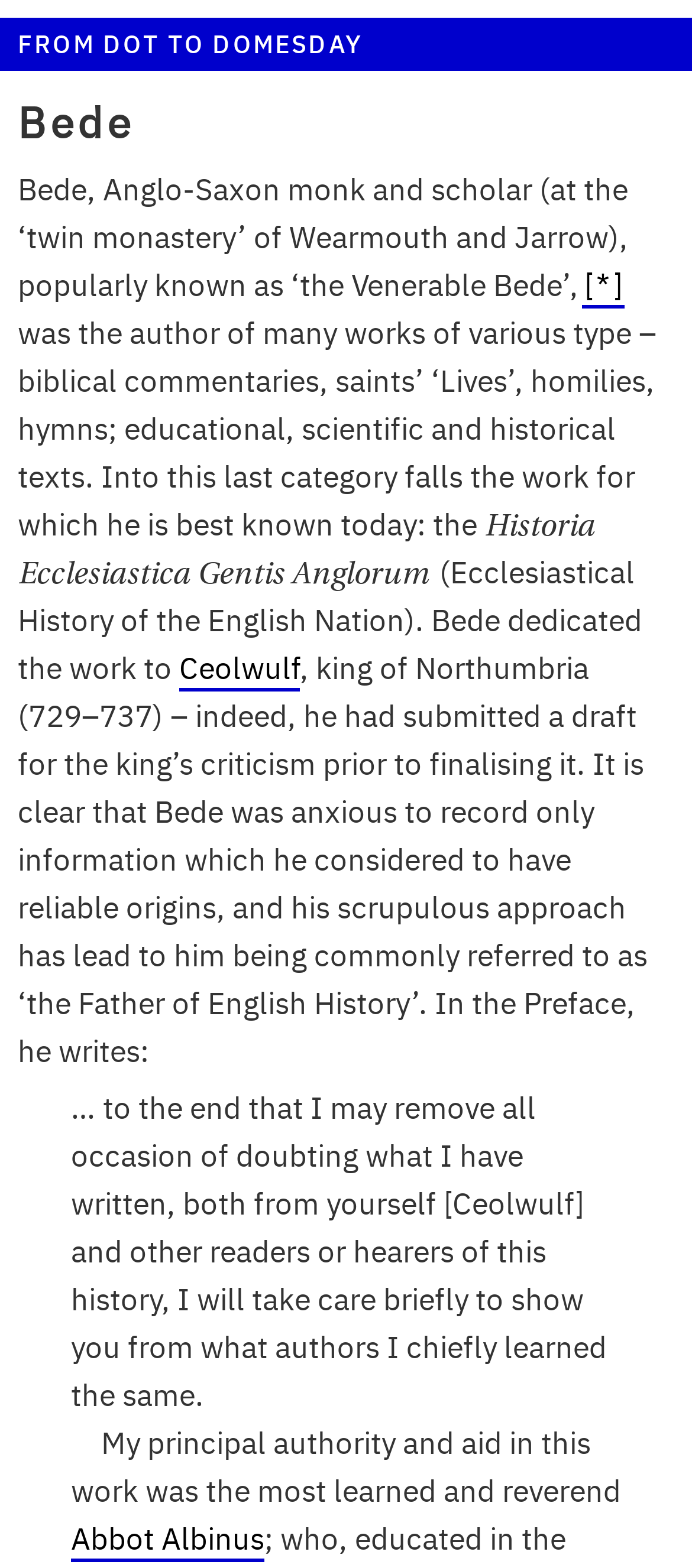What is the name of the abbot who was Bede's principal authority and aid?
Please craft a detailed and exhaustive response to the question.

The answer can be found in the text where it says 'My principal authority and aid in this work was the most learned and reverend Abbot Albinus'.